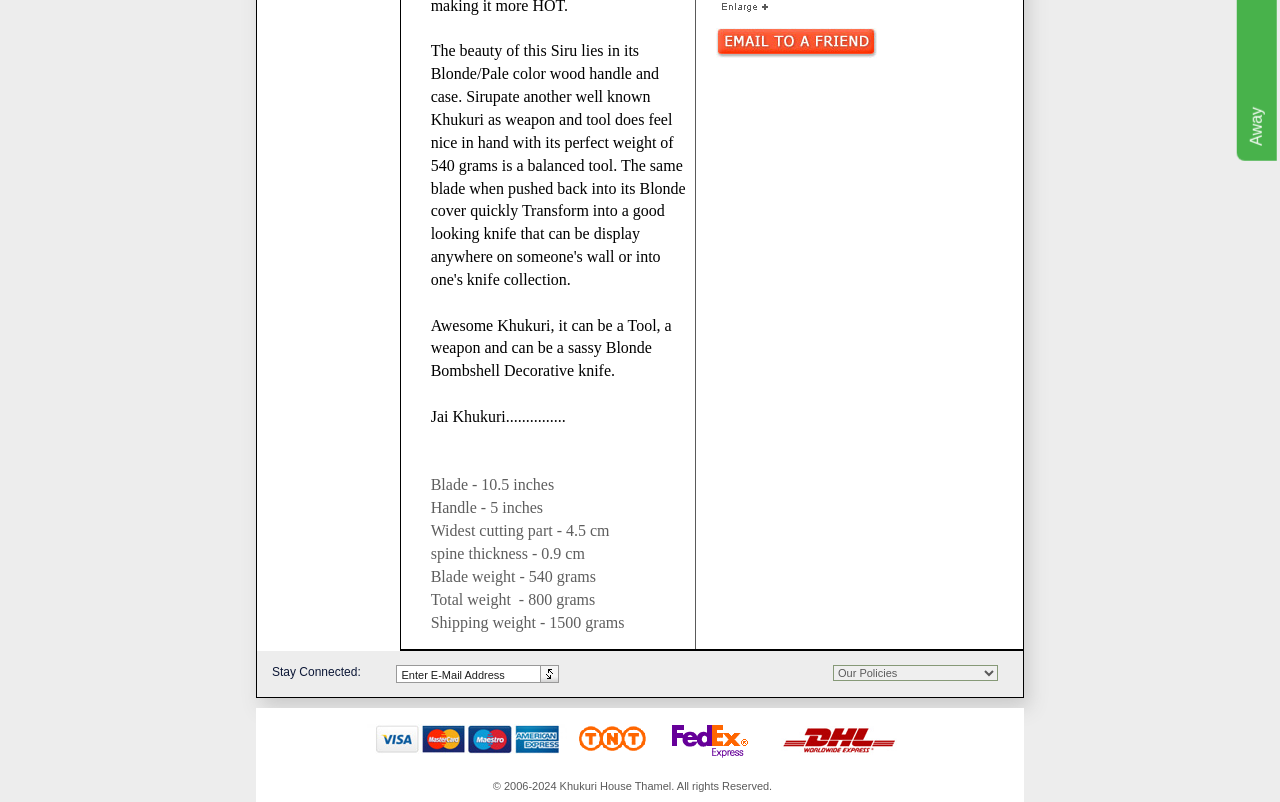Extract the bounding box for the UI element that matches this description: "alt="Payment By Debit/Credit Cards"".

[0.287, 0.913, 0.443, 0.928]